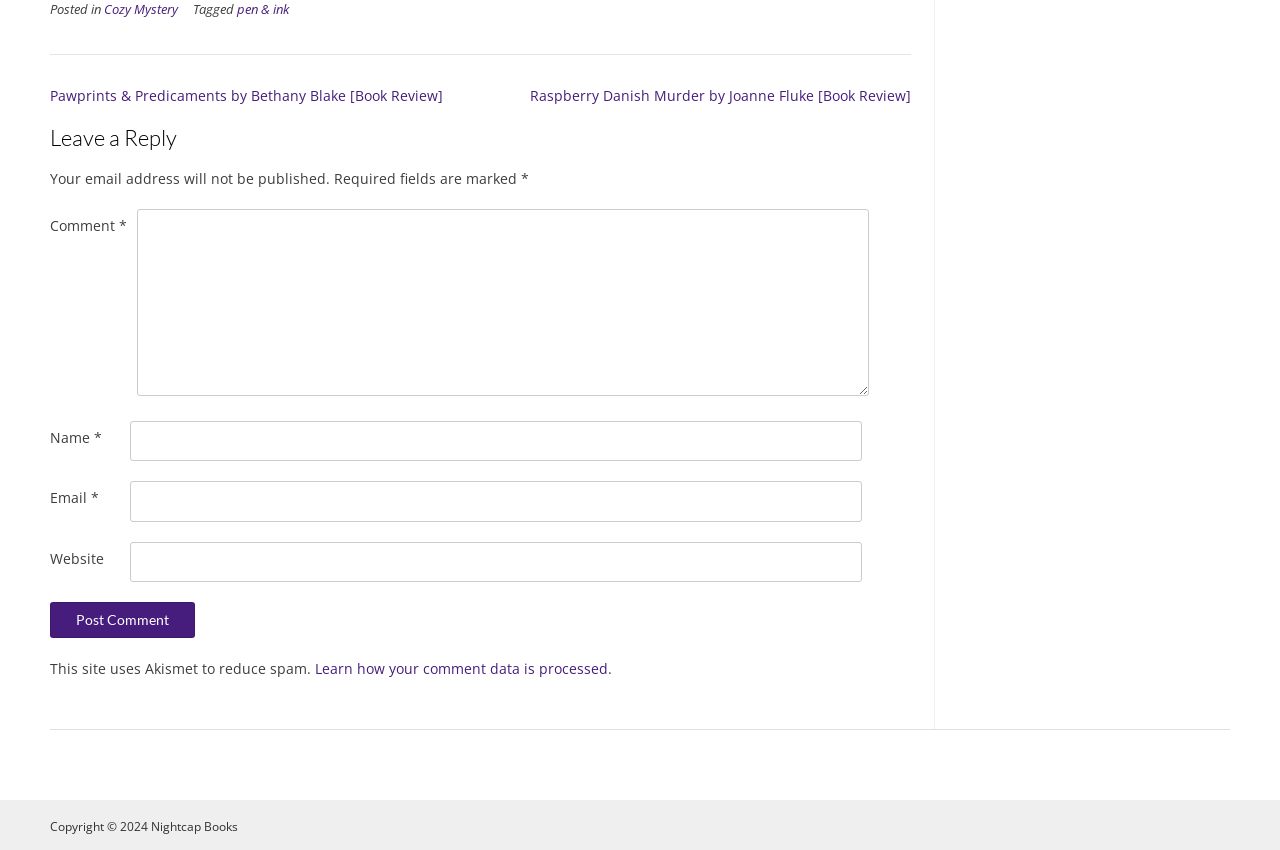How many links are in the footer?
With the help of the image, please provide a detailed response to the question.

I found two links in the footer section of the webpage, 'Cozy Mystery' and 'pen & ink', which suggests that there are two links in the footer.